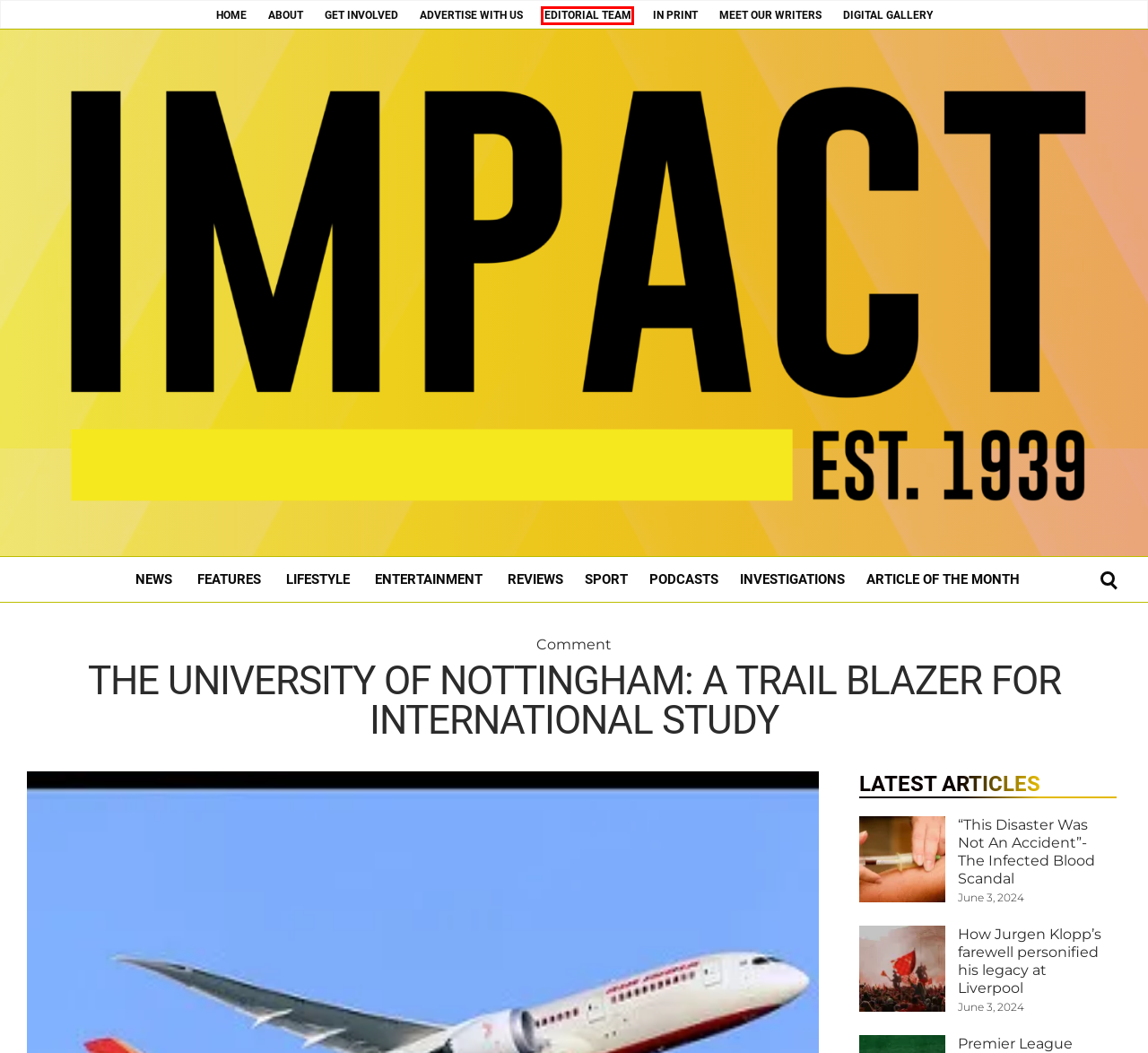You are looking at a screenshot of a webpage with a red bounding box around an element. Determine the best matching webpage description for the new webpage resulting from clicking the element in the red bounding box. Here are the descriptions:
A. Editorial Team - Impact Magazine
B. "This Disaster Was Not An Accident"- The Infected Blood Scandal - Impact Magazine
C. Article of the Month Archives - Impact Magazine
D. About - Impact Magazine
E. How Jurgen Klopp's farewell personified his legacy at Liverpool - Impact Magazine
F. Entertainment - Impact Magazine
G. Advertise With Us - Impact Magazine
H. Reviews - Impact Magazine

A